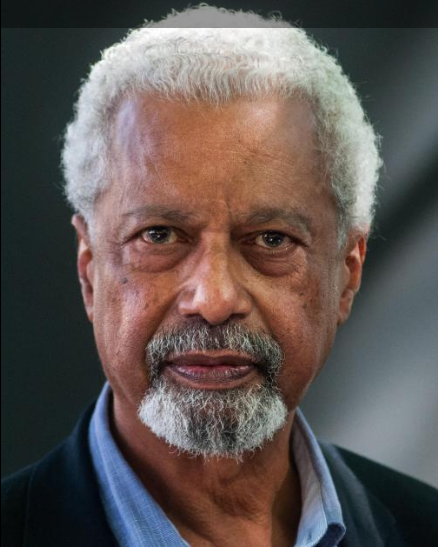Use a single word or phrase to respond to the question:
What award did Abdulrazak Gurnah receive in 2021?

Nobel Prize in Literature